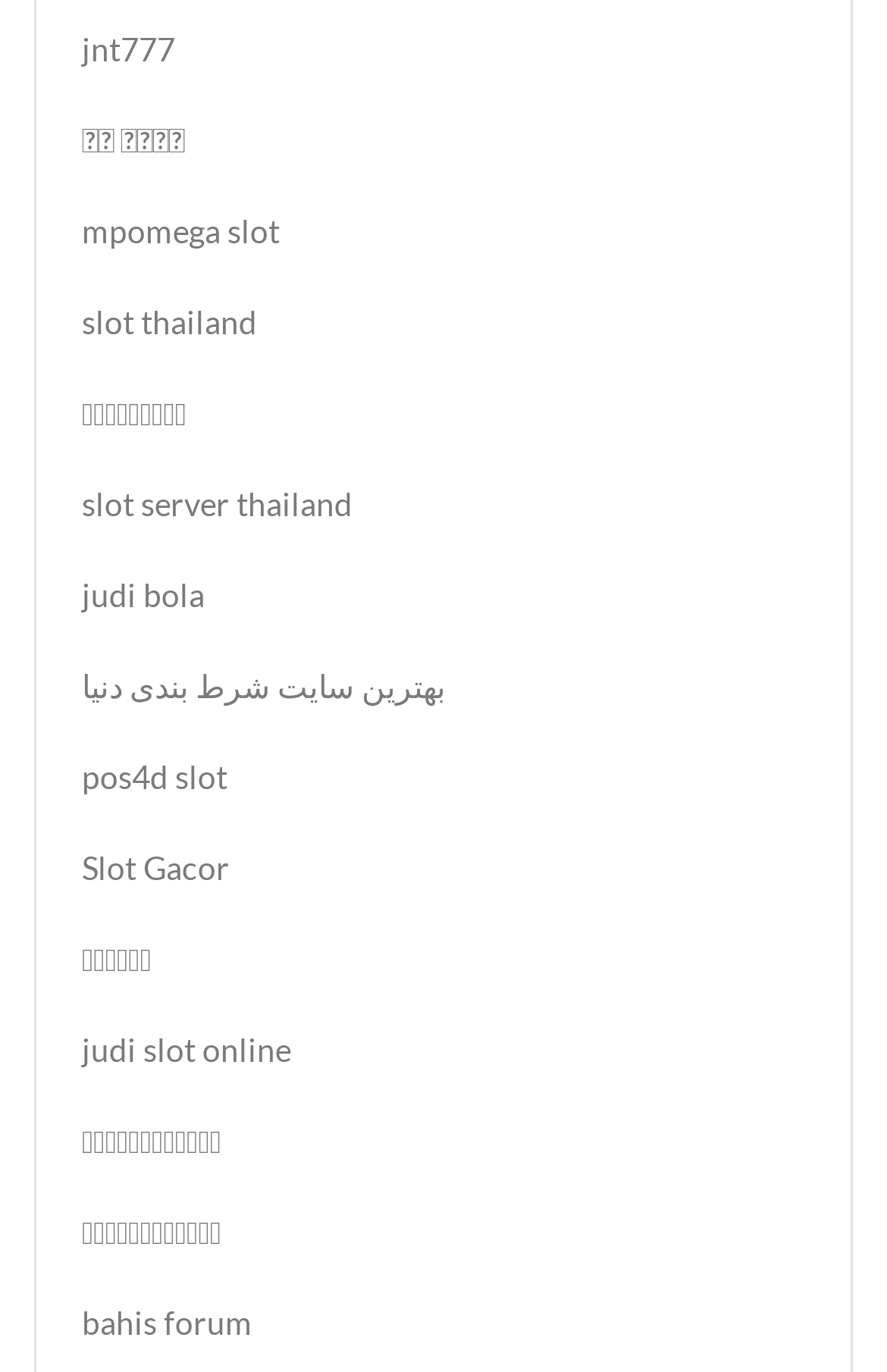Find the bounding box coordinates for the area that must be clicked to perform this action: "visit jnt777 website".

[0.092, 0.021, 0.197, 0.049]